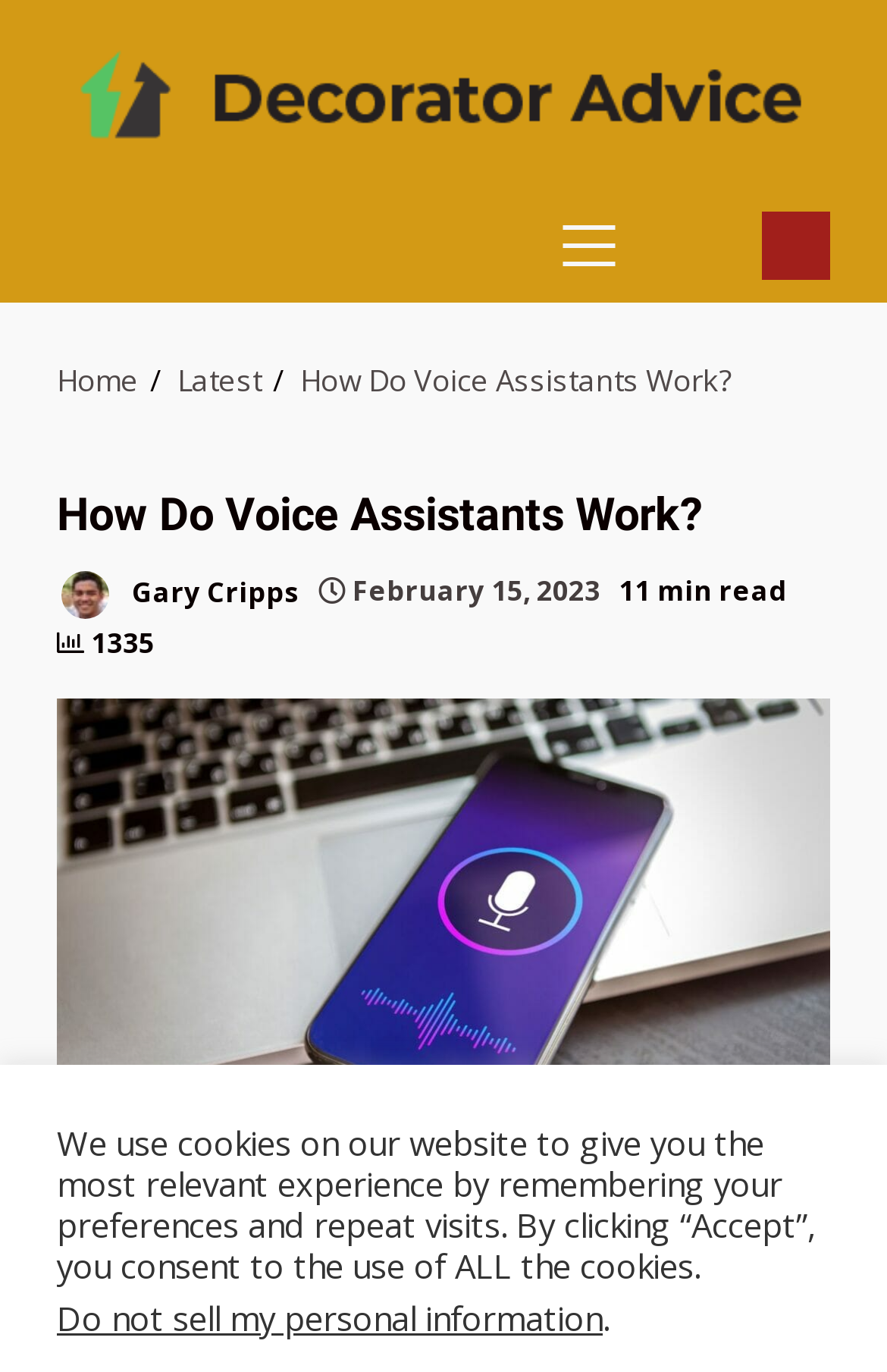From the screenshot, find the bounding box of the UI element matching this description: "How Do Voice Assistants Work?". Supply the bounding box coordinates in the form [left, top, right, bottom], each a float between 0 and 1.

[0.338, 0.262, 0.826, 0.292]